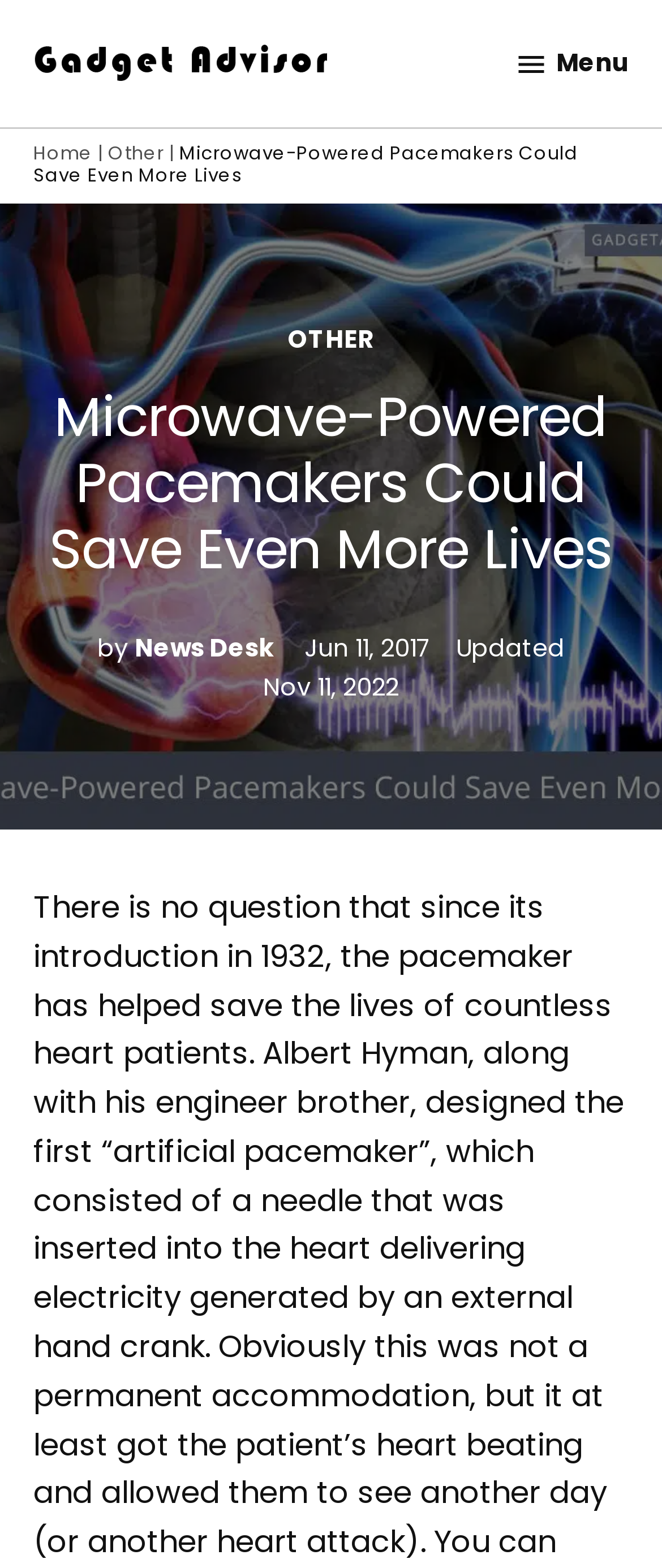Reply to the question below using a single word or brief phrase:
What is the category of the article?

OTHER